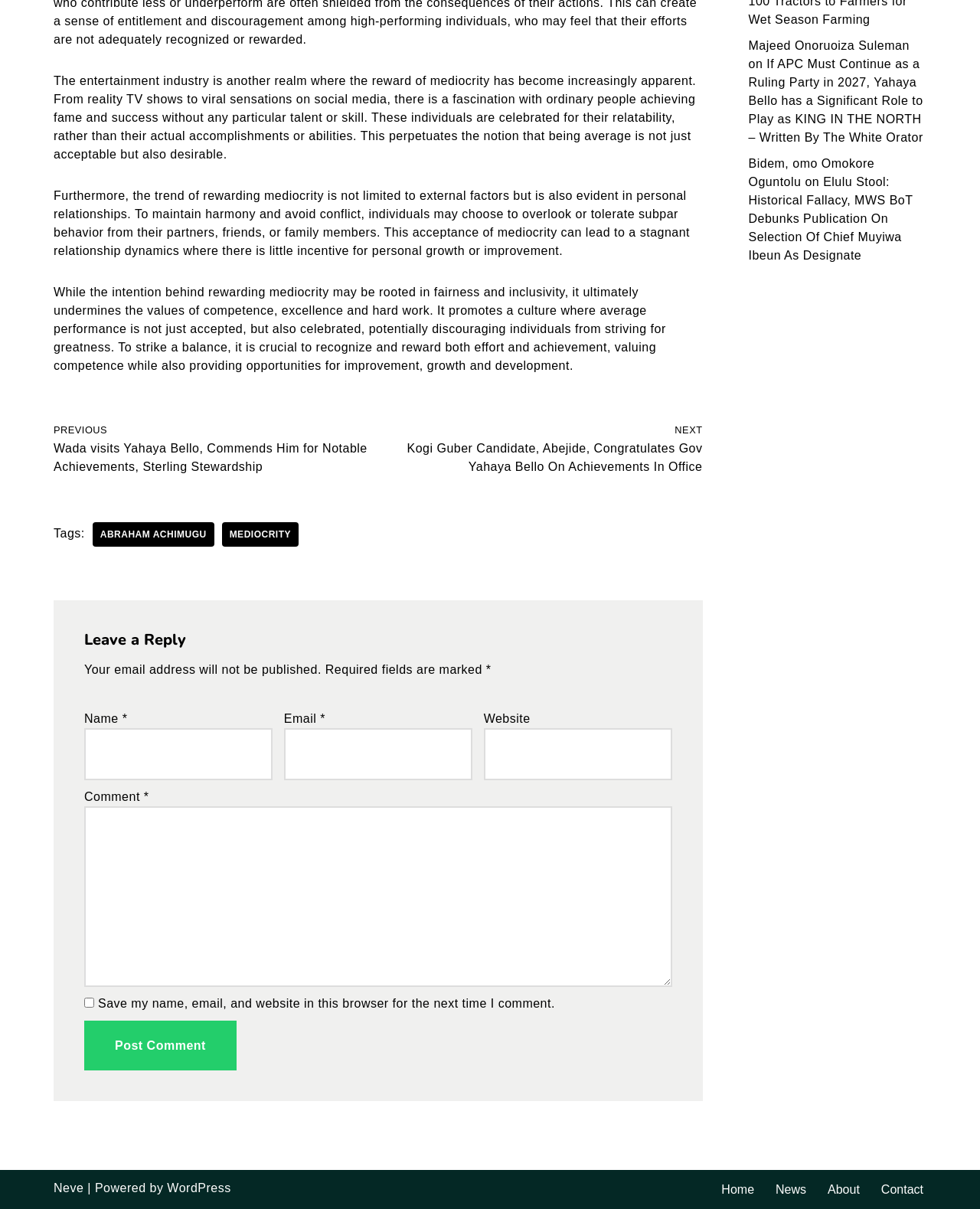Please determine the bounding box coordinates, formatted as (top-left x, top-left y, bottom-right x, bottom-right y), with all values as floating point numbers between 0 and 1. Identify the bounding box of the region described as: parent_node: Email * aria-describedby="email-notes" name="email"

[0.29, 0.602, 0.482, 0.645]